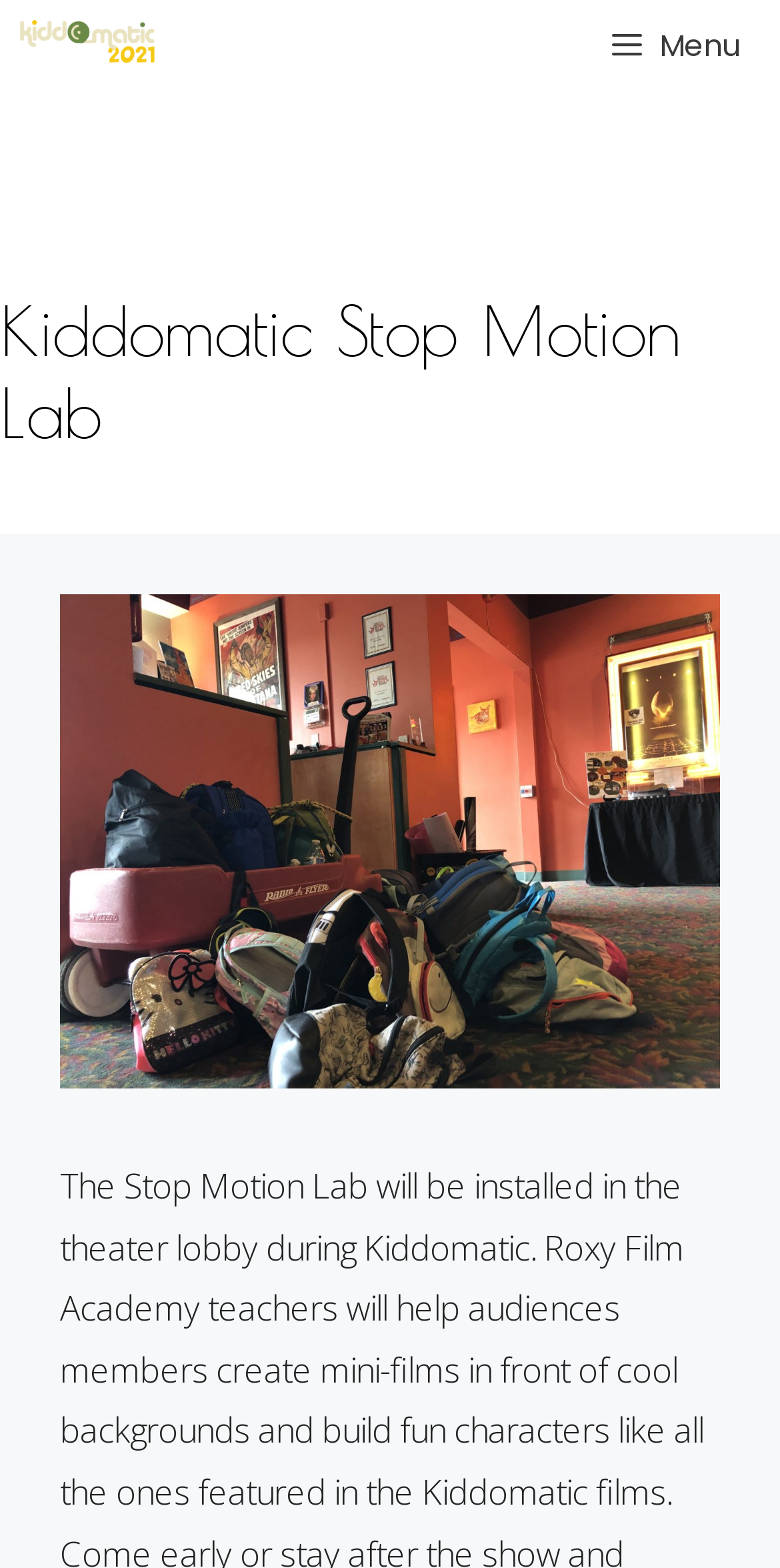Predict the bounding box of the UI element based on this description: "Menu".

[0.727, 0.0, 1.0, 0.057]